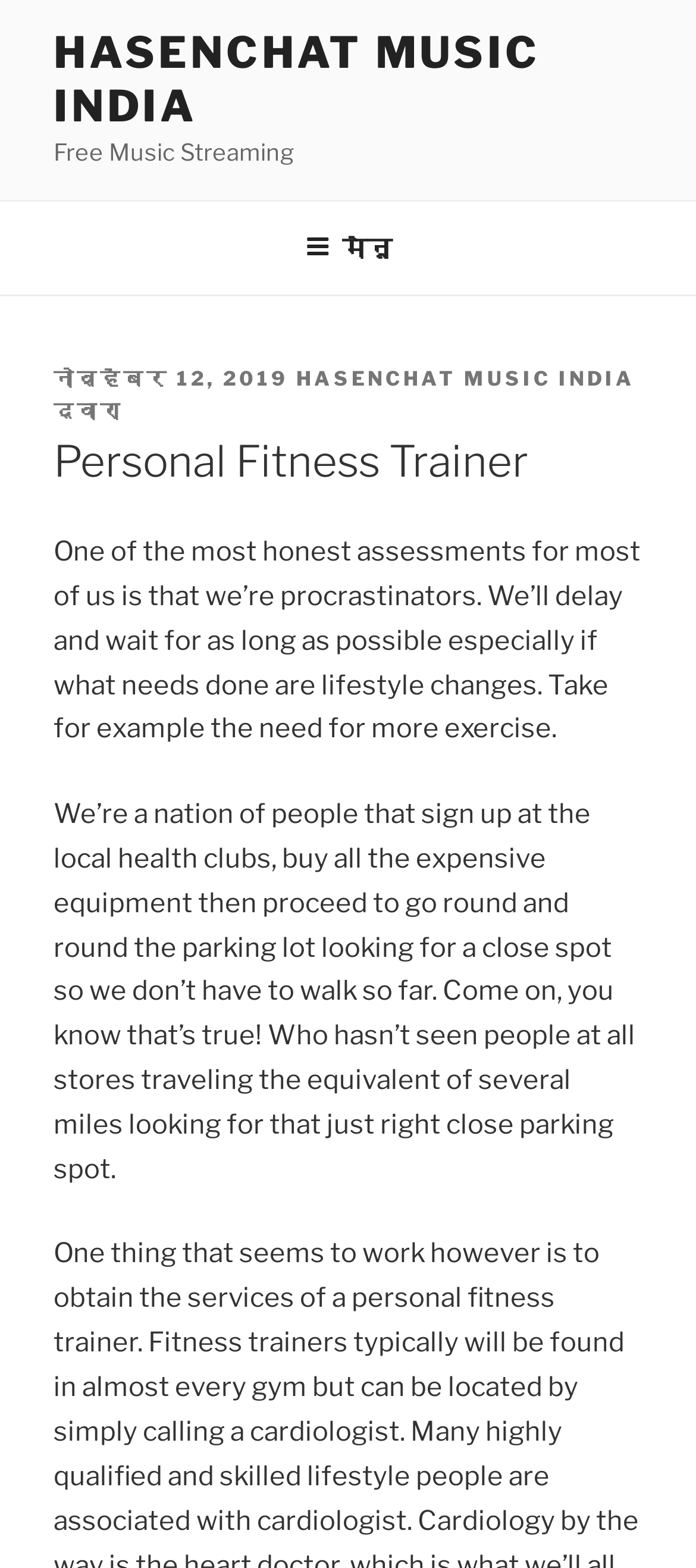Please provide the main heading of the webpage content.

Personal Fitness Trainer